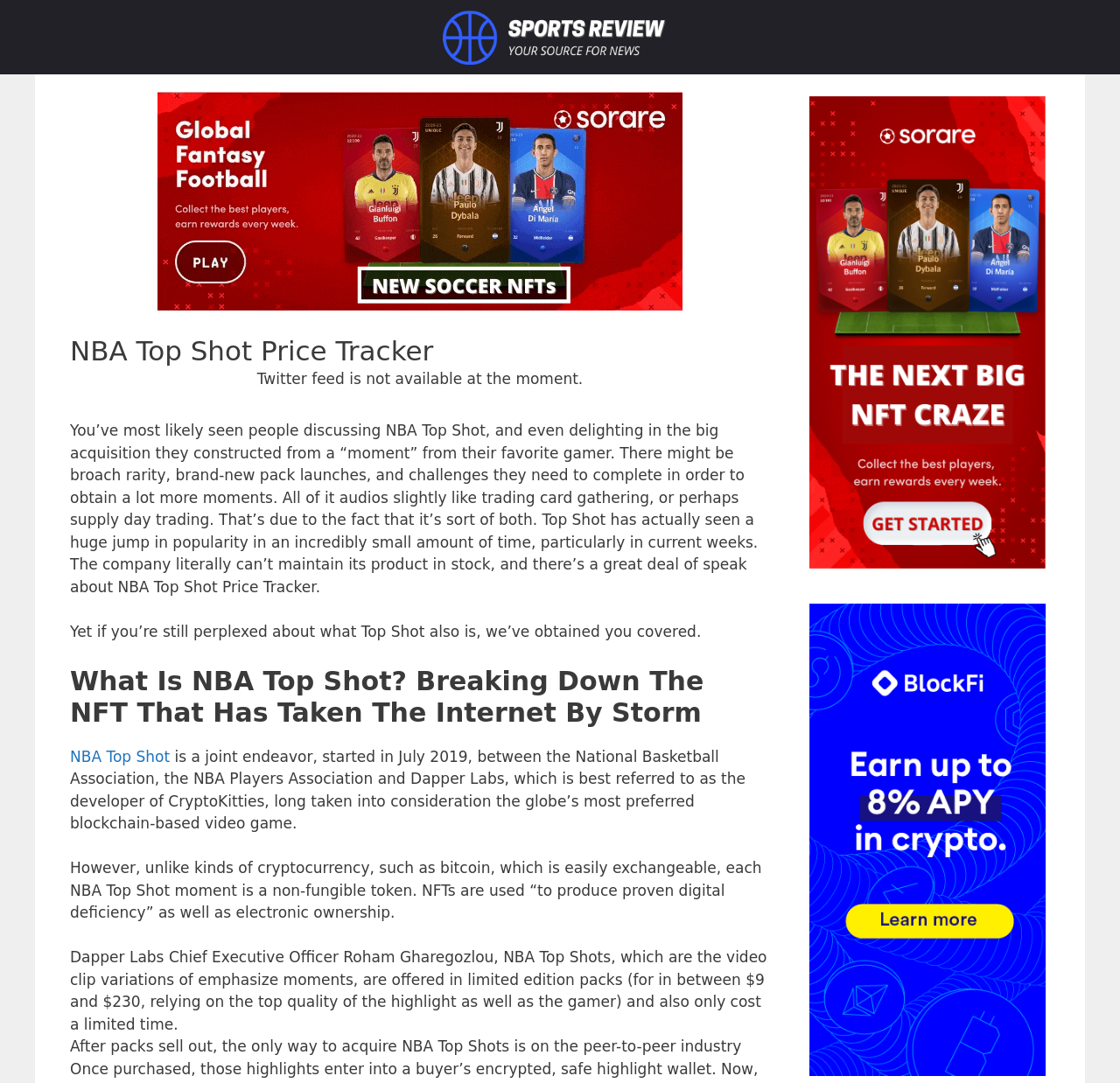Respond with a single word or phrase to the following question:
What is the name of the joint venture between NBA and Dapper Labs?

NBA Top Shot